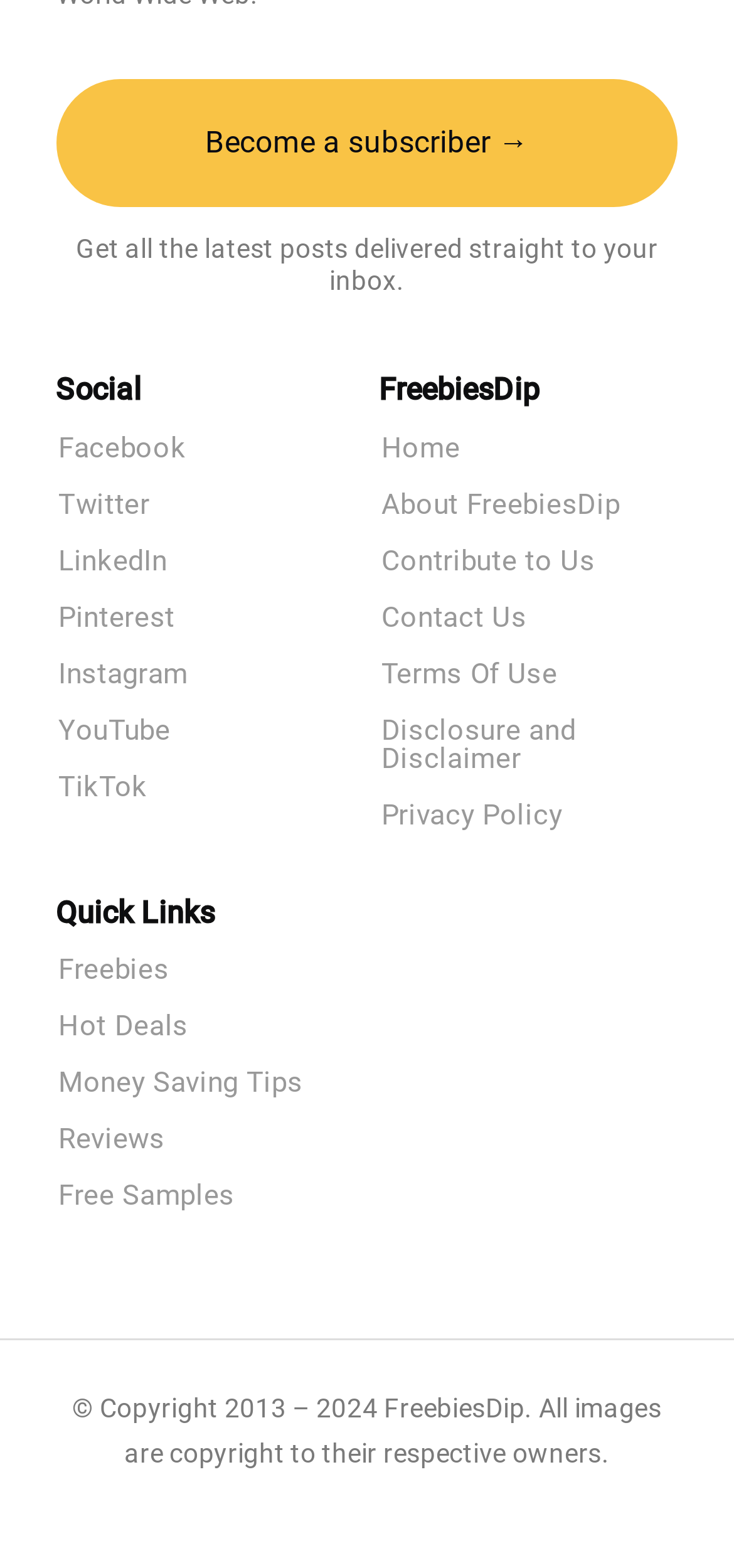Please determine the bounding box coordinates of the element to click in order to execute the following instruction: "Explore freebies". The coordinates should be four float numbers between 0 and 1, specified as [left, top, right, bottom].

[0.077, 0.61, 0.923, 0.628]